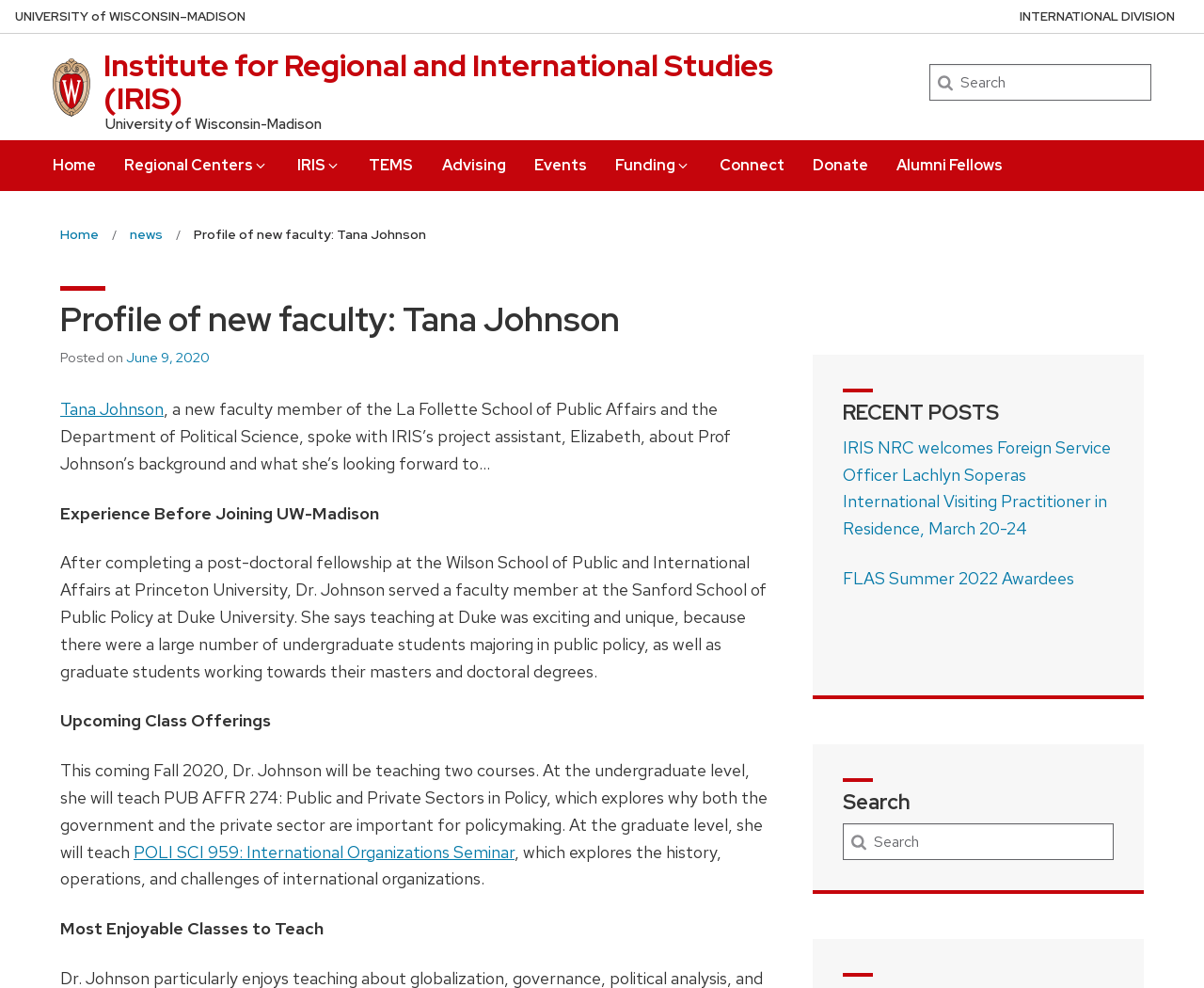Can you provide the bounding box coordinates for the element that should be clicked to implement the instruction: "Click on the link to IRIS"?

[0.086, 0.046, 0.642, 0.12]